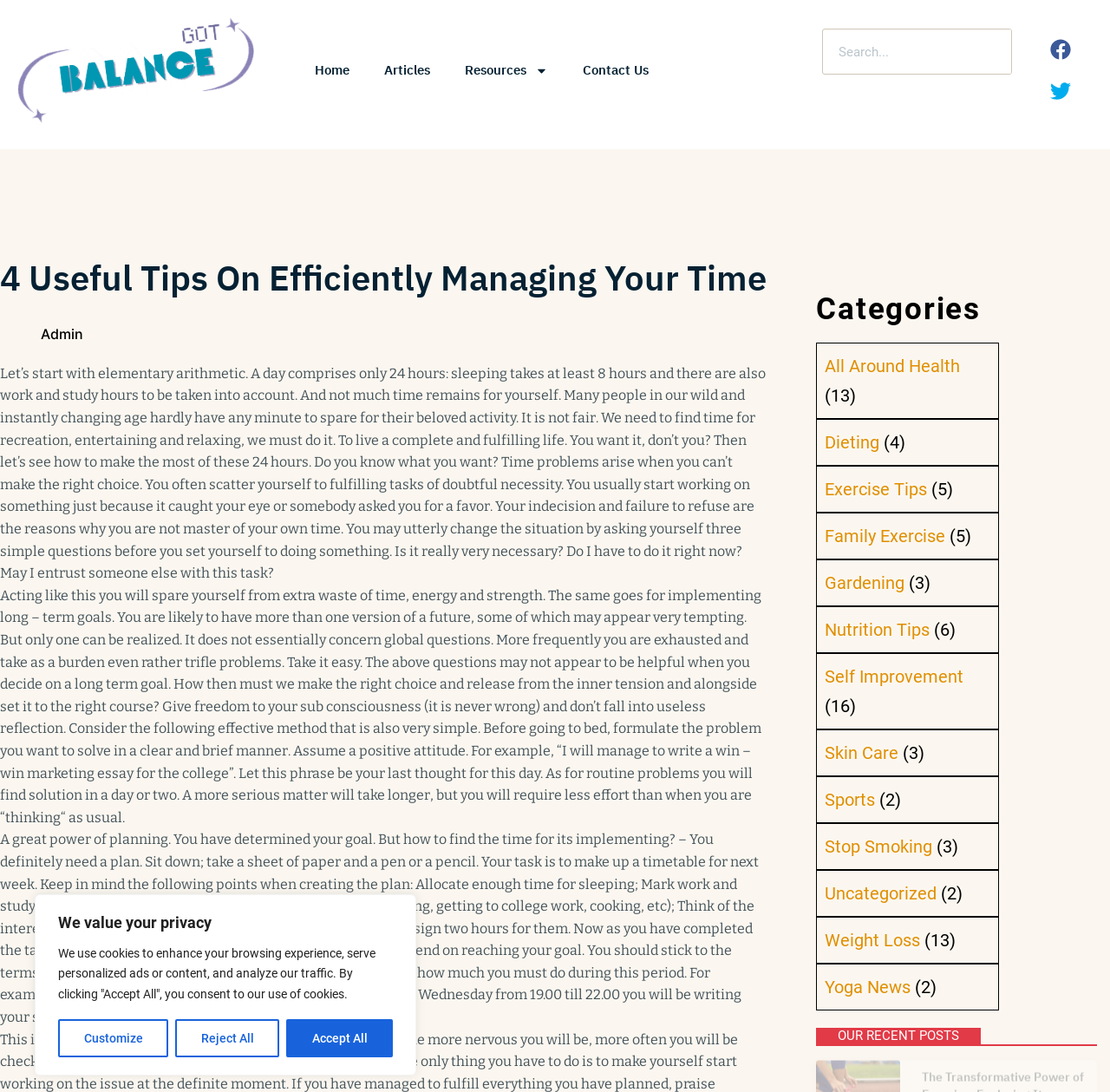Select the bounding box coordinates of the element I need to click to carry out the following instruction: "Go to Home page".

[0.268, 0.046, 0.331, 0.083]